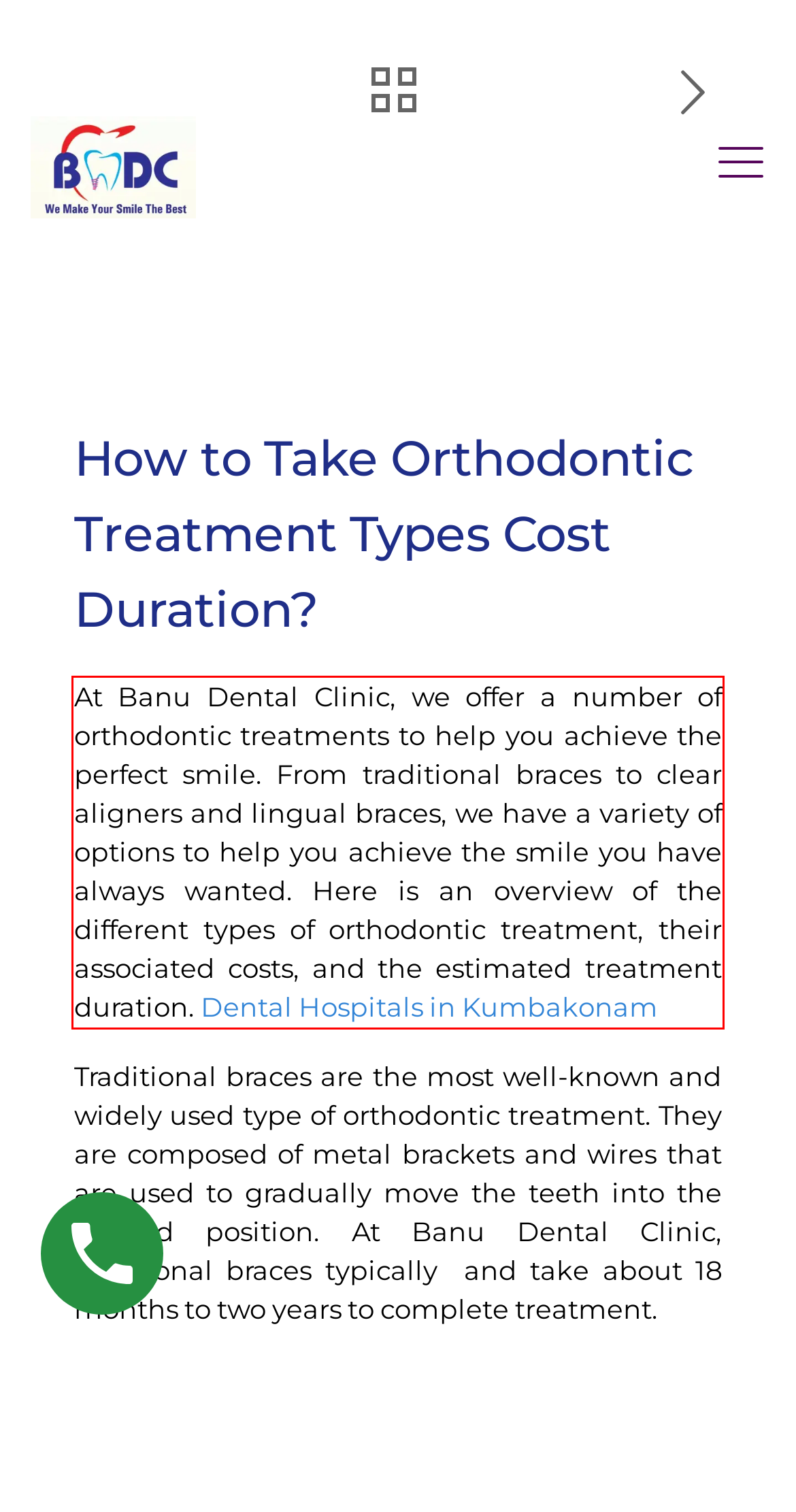With the provided screenshot of a webpage, locate the red bounding box and perform OCR to extract the text content inside it.

At Banu Dental Clinic, we offer a number of orthodontic treatments to help you achieve the perfect smile. From traditional braces to clear aligners and lingual braces, we have a variety of options to help you achieve the smile you have always wanted. Here is an overview of the different types of orthodontic treatment, their associated costs, and the estimated treatment duration. Dental Hospitals in Kumbakonam